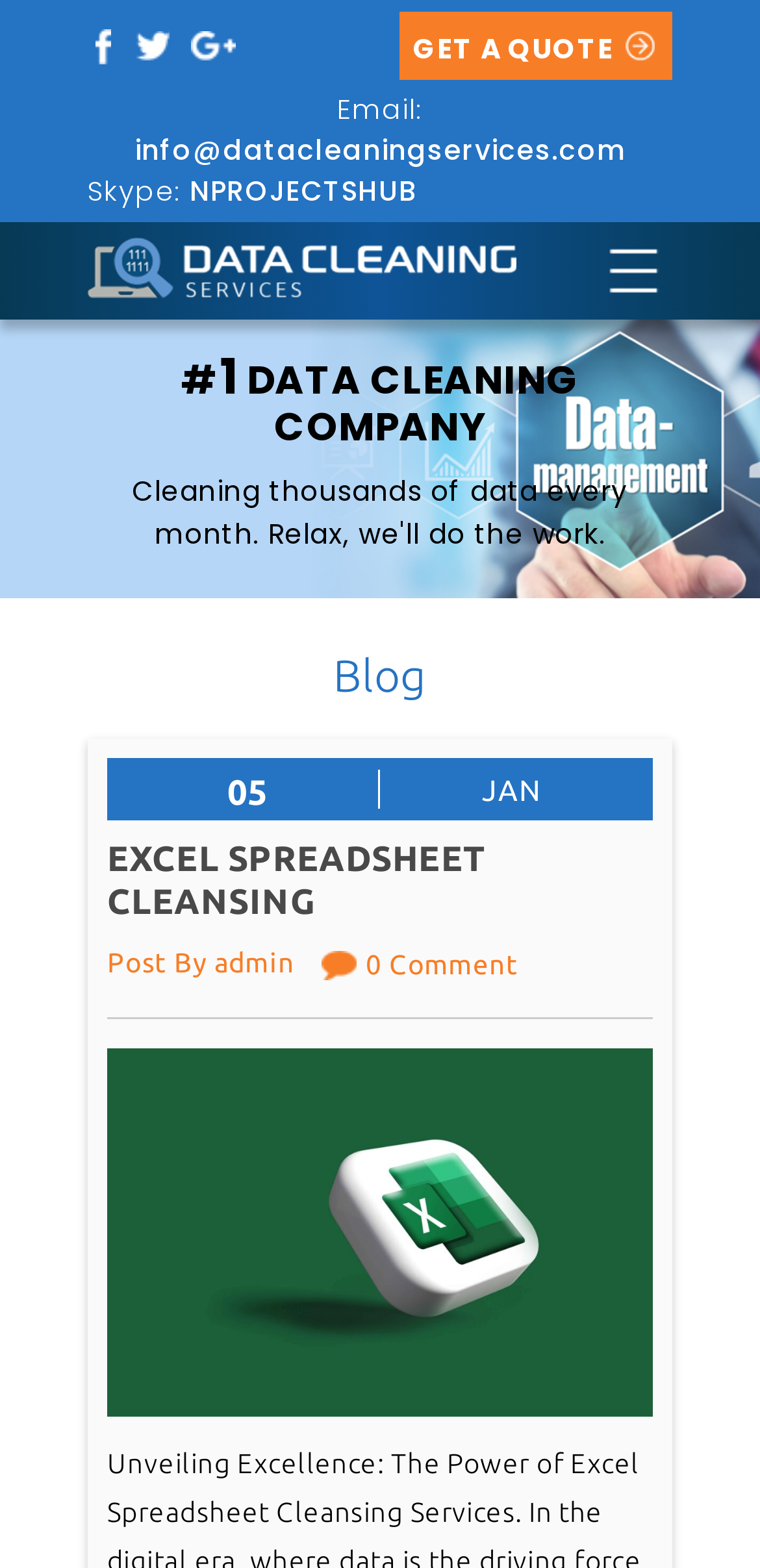What is the date of the blog post?
Analyze the image and deliver a detailed answer to the question.

I found the date of the blog post by looking at the static text '05' and 'JAN', which together indicate the date of the blog post as 05 January.